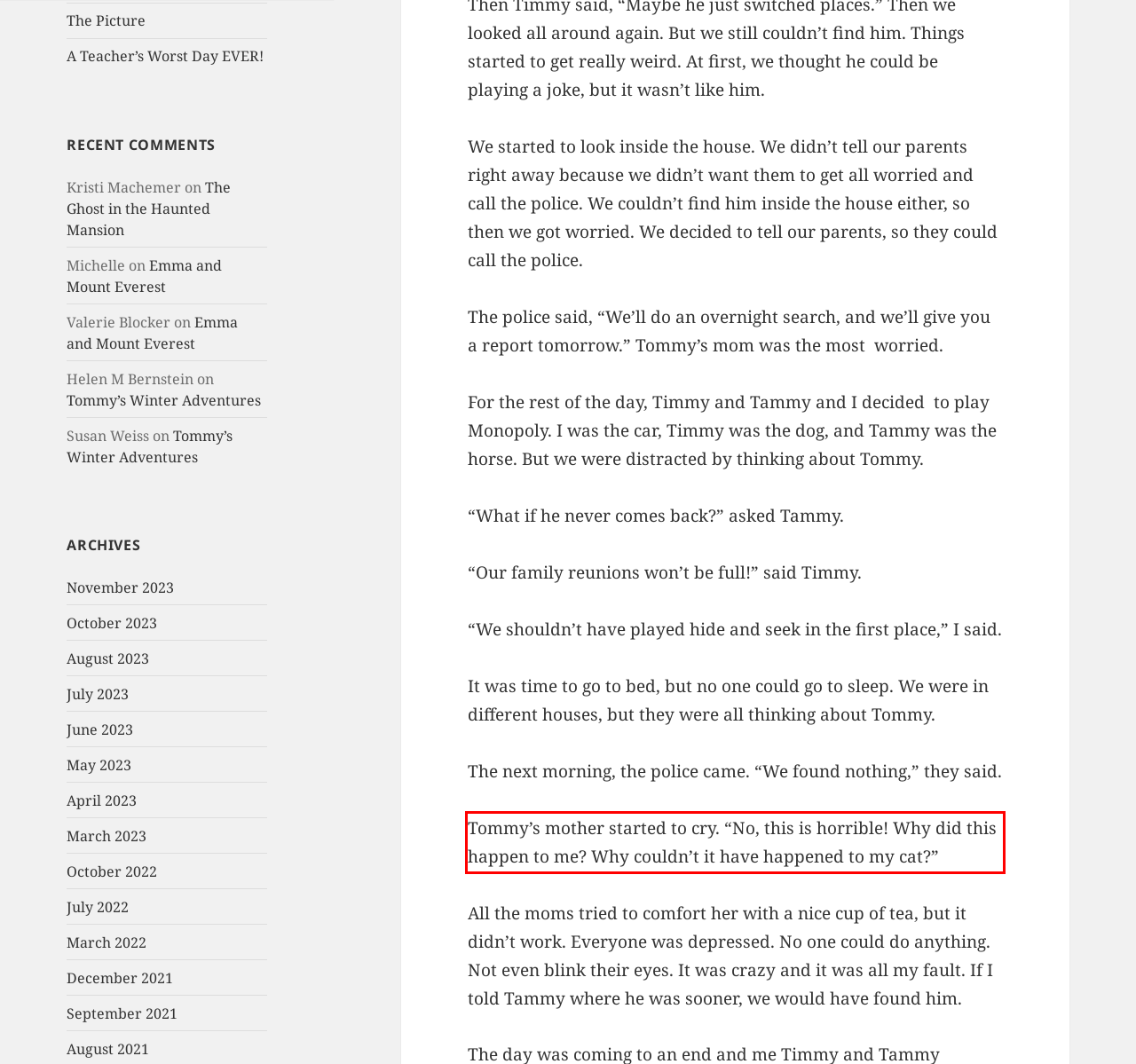Using the provided screenshot of a webpage, recognize the text inside the red rectangle bounding box by performing OCR.

Tommy’s mother started to cry. “No, this is horrible! Why did this happen to me? Why couldn’t it have happened to my cat?”